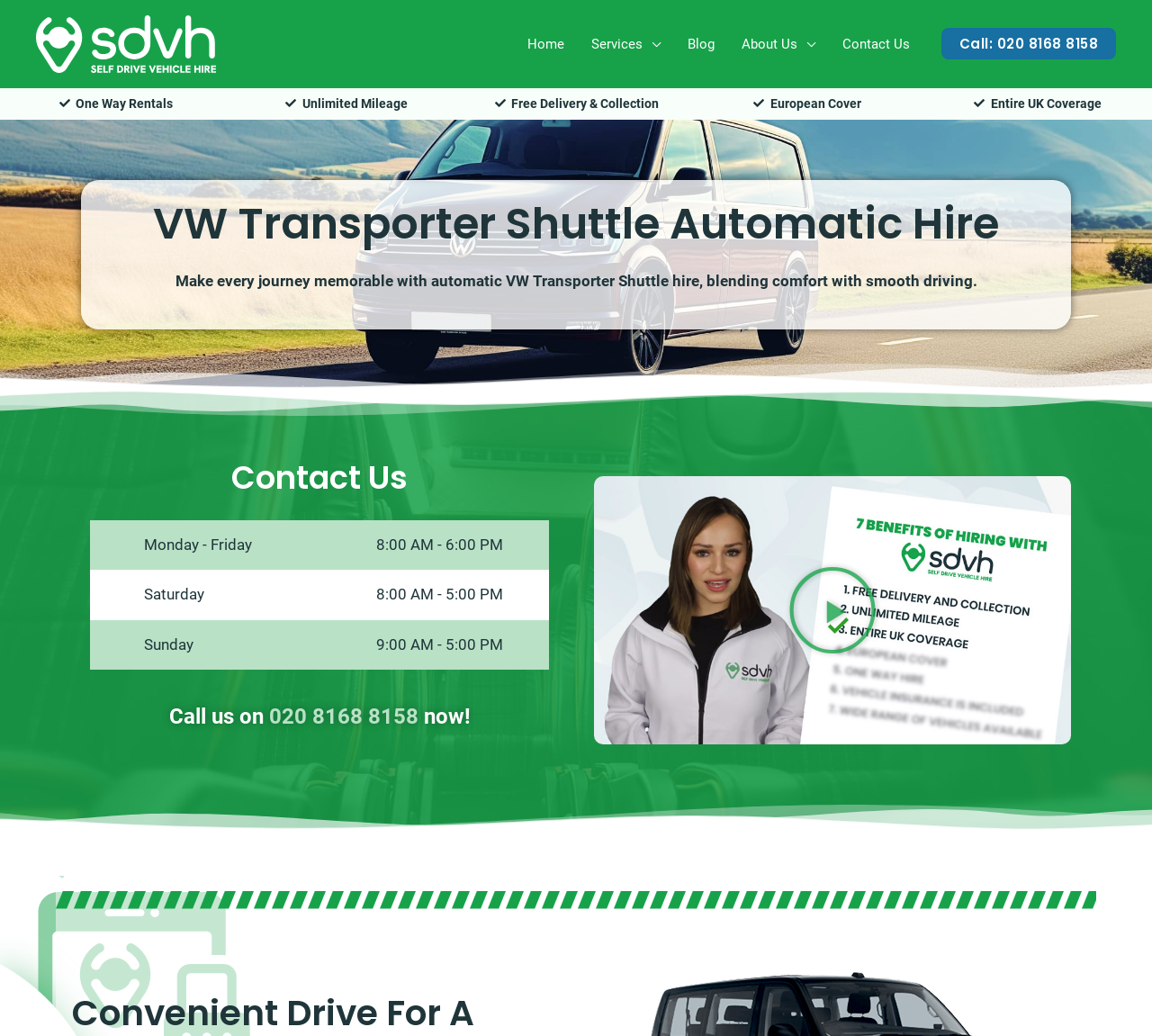Identify the primary heading of the webpage and provide its text.

VW Transporter Shuttle Automatic Hire